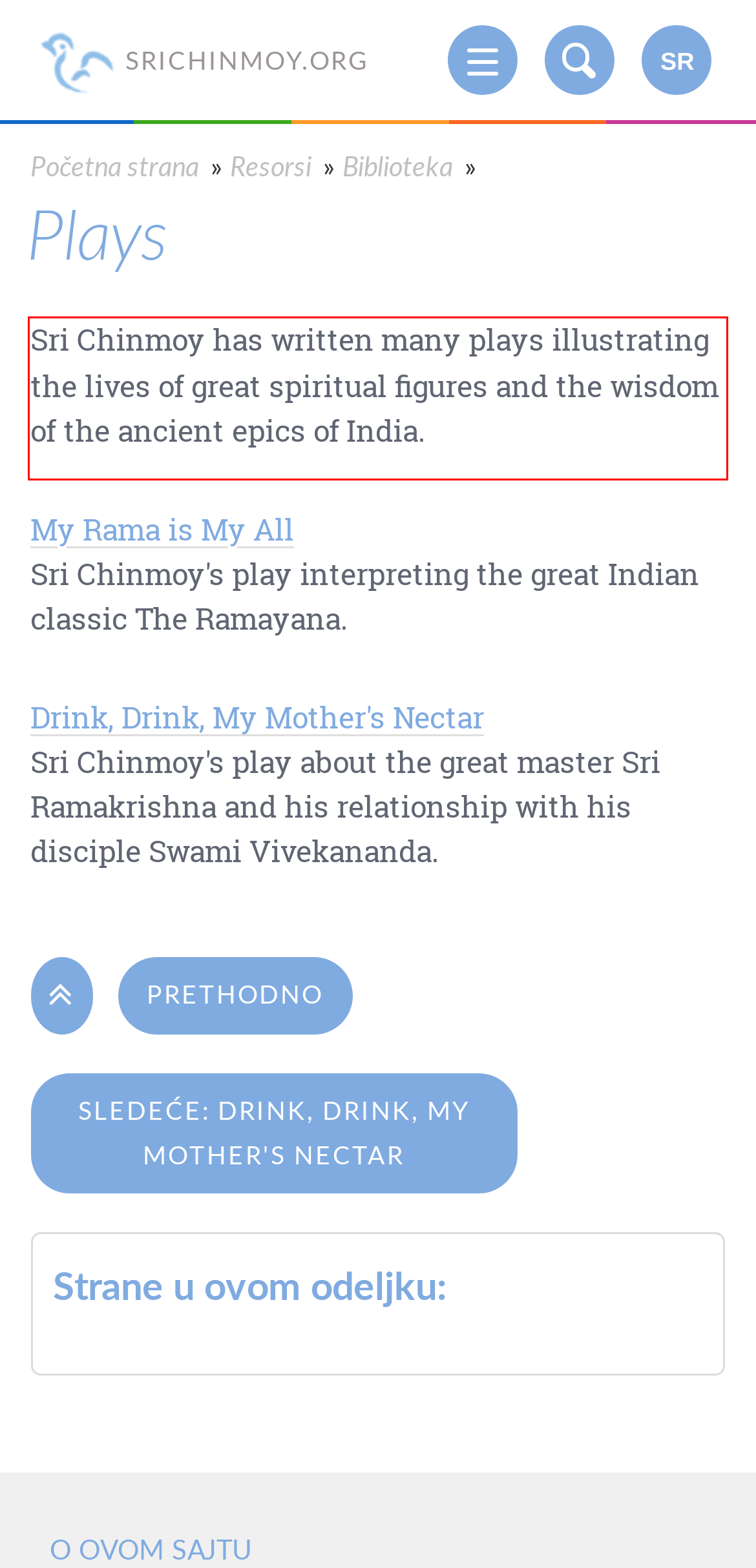Examine the screenshot of the webpage, locate the red bounding box, and generate the text contained within it.

Sri Chinmoy has written many plays illustrating the lives of great spiritual figures and the wisdom of the ancient epics of India.